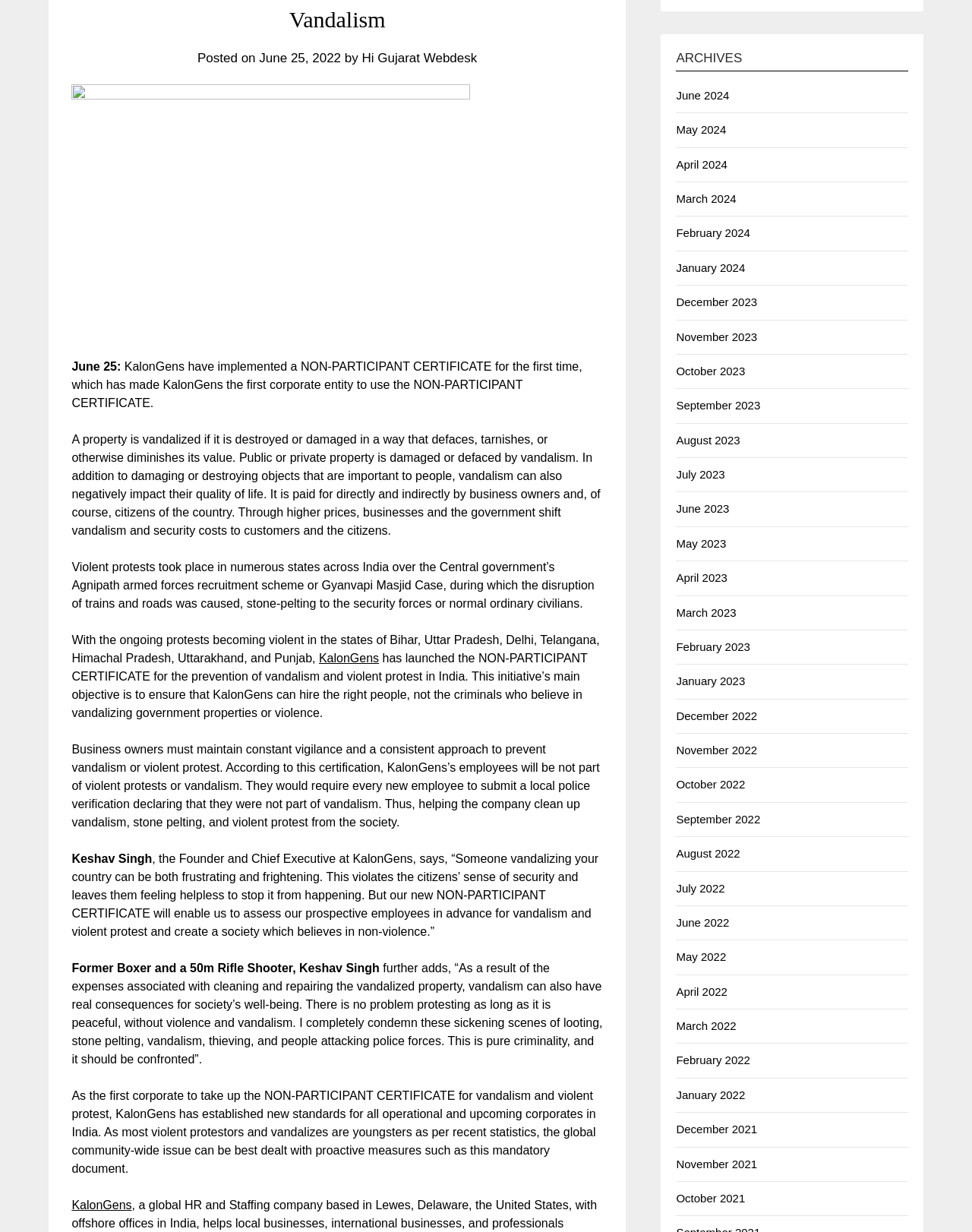From the image, can you give a detailed response to the question below:
Who is the Founder and Chief Executive of KalonGens?

The Founder and Chief Executive of KalonGens is Keshav Singh, who is quoted in the article saying 'Someone vandalizing your country can be both frustrating and frightening...'.